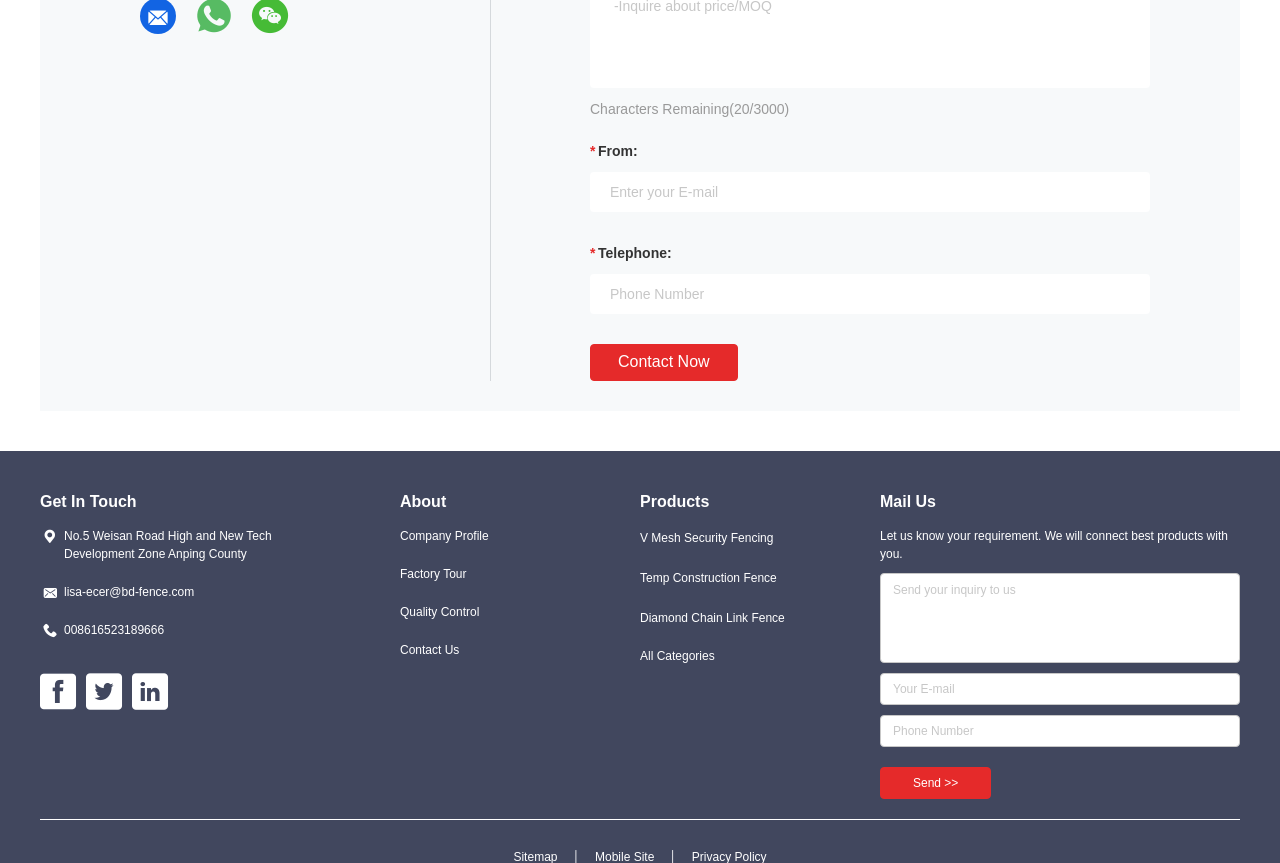Please determine the bounding box coordinates of the area that needs to be clicked to complete this task: 'Send an inquiry'. The coordinates must be four float numbers between 0 and 1, formatted as [left, top, right, bottom].

[0.688, 0.889, 0.775, 0.926]